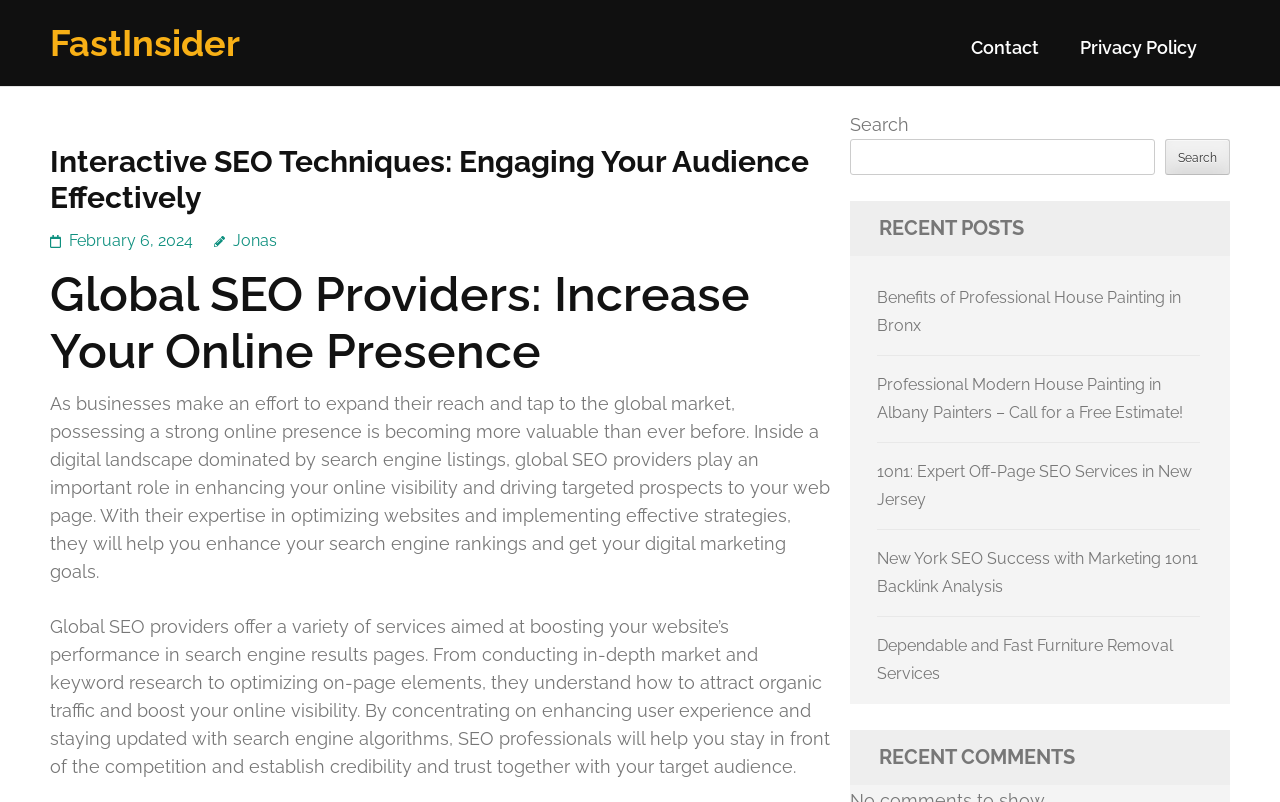Please determine the bounding box coordinates of the area that needs to be clicked to complete this task: 'Read the article about Global SEO Providers'. The coordinates must be four float numbers between 0 and 1, formatted as [left, top, right, bottom].

[0.039, 0.332, 0.648, 0.474]